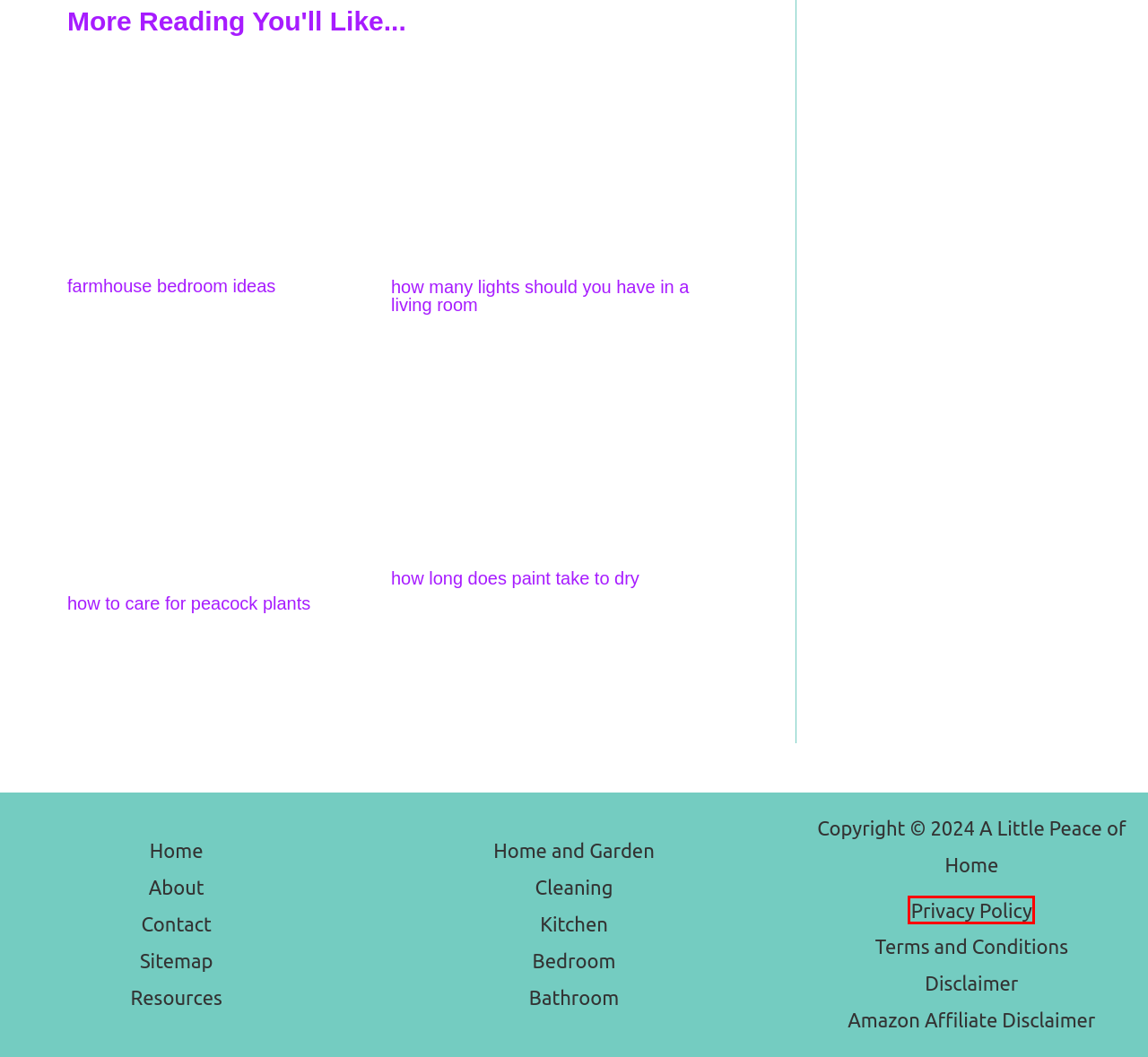Review the screenshot of a webpage containing a red bounding box around an element. Select the description that best matches the new webpage after clicking the highlighted element. The options are:
A. how long does paint take to dry
B. Disclaimer (2024)
C. Sitemap (2024)
D. Privacy Policy (2024)
E. Resources (2024)
F. how to care for peacock plants
G. how many lights should you have in a living room
H. Terms and Conditions (2024)

D